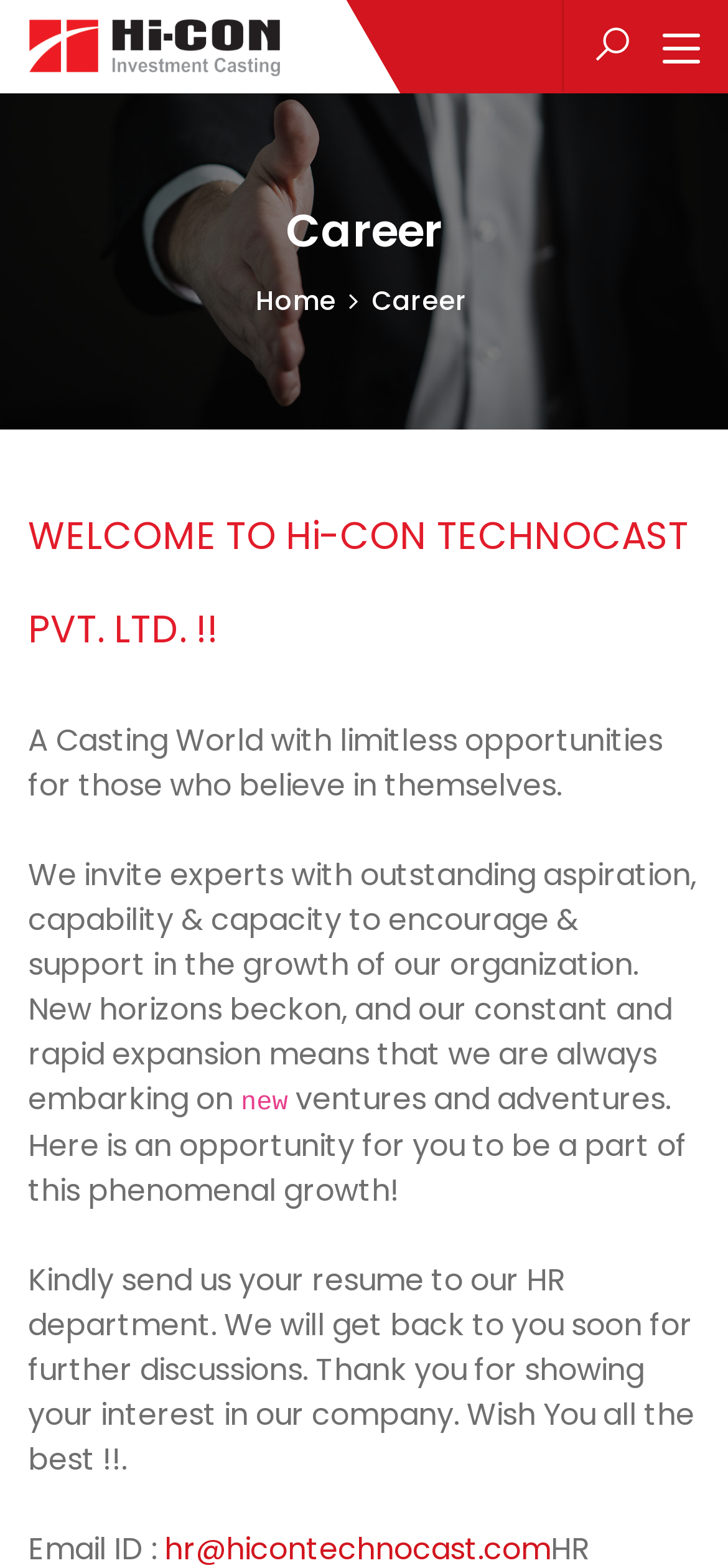What is the tone of the webpage? Observe the screenshot and provide a one-word or short phrase answer.

Encouraging and supportive